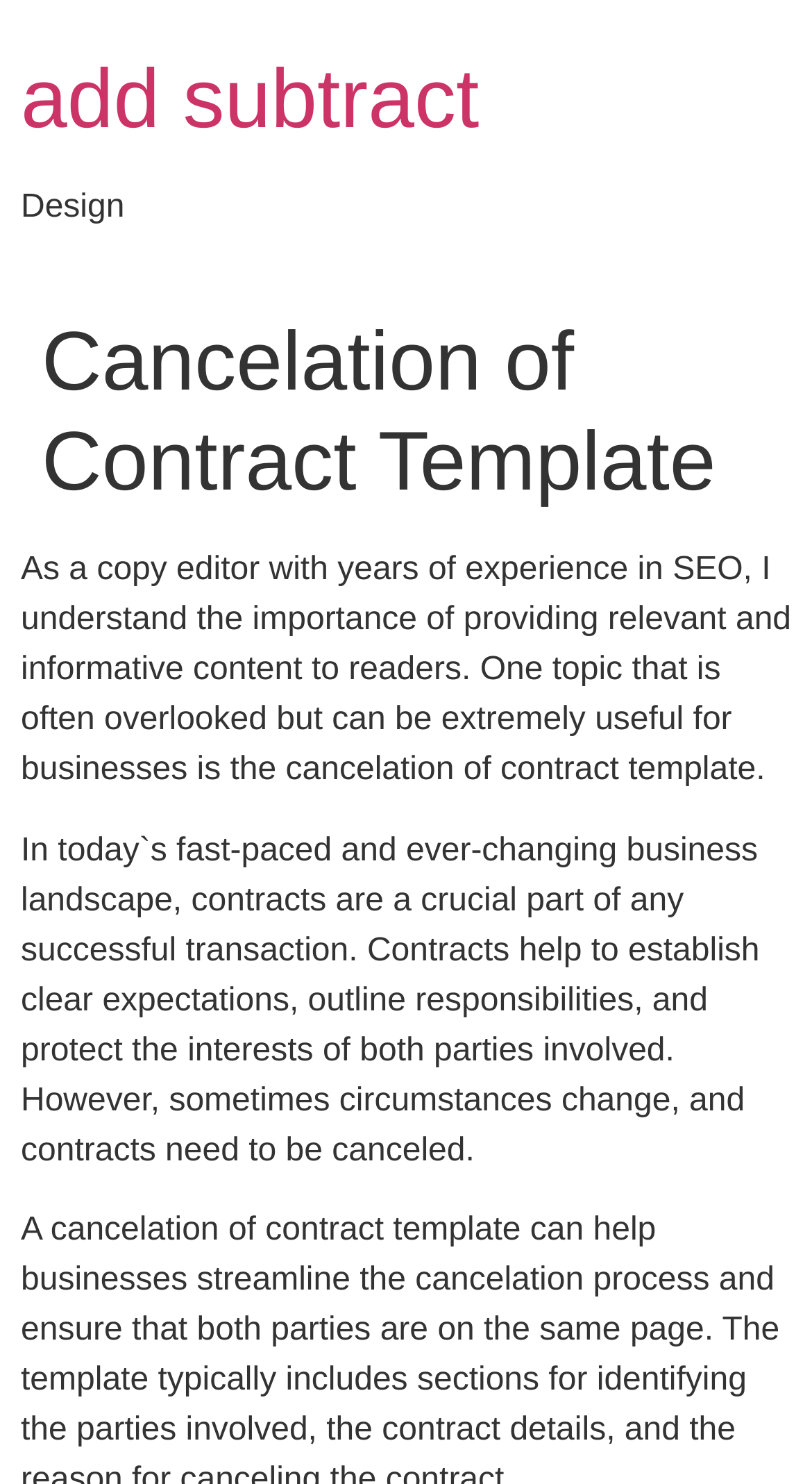Provide an in-depth caption for the elements present on the webpage.

The webpage is about a cancelation of contract template, with a focus on the importance of providing relevant and informative content to readers. At the top, there is a heading "add subtract" which is also a link, taking up about half of the screen width. Below it, there is a static text "Design" positioned on the left side of the screen. 

Further down, there is a main header "Cancelation of Contract Template" that spans almost the entire screen width. Below the header, there are two paragraphs of text. The first paragraph explains the importance of providing relevant content, specifically highlighting the often overlooked topic of cancelation of contract templates. The second paragraph discusses the significance of contracts in business transactions and how they sometimes need to be canceled due to changing circumstances. These paragraphs are positioned on the left side of the screen, with the second paragraph located below the first one.